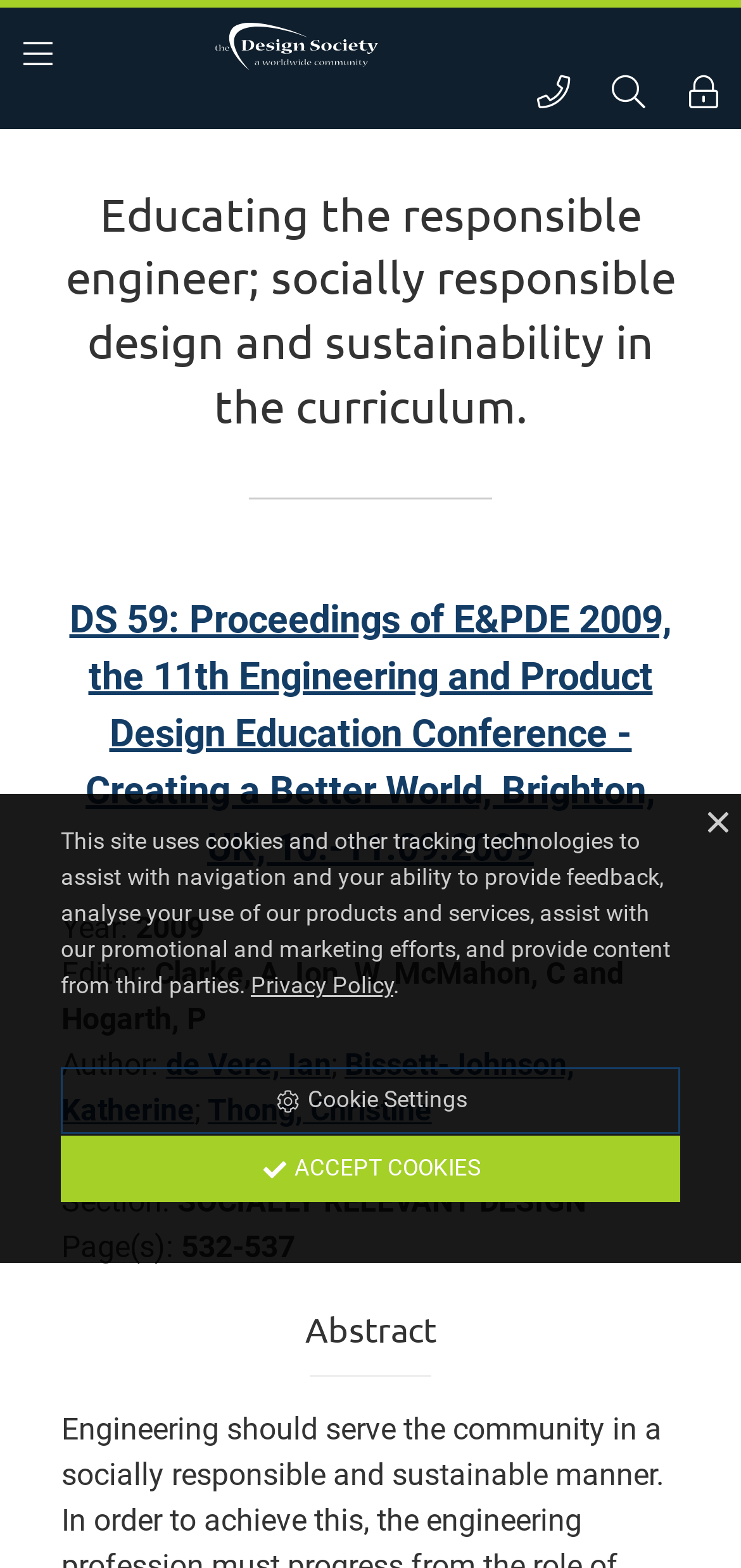What is the page range of the paper?
Based on the screenshot, provide your answer in one word or phrase.

532-537